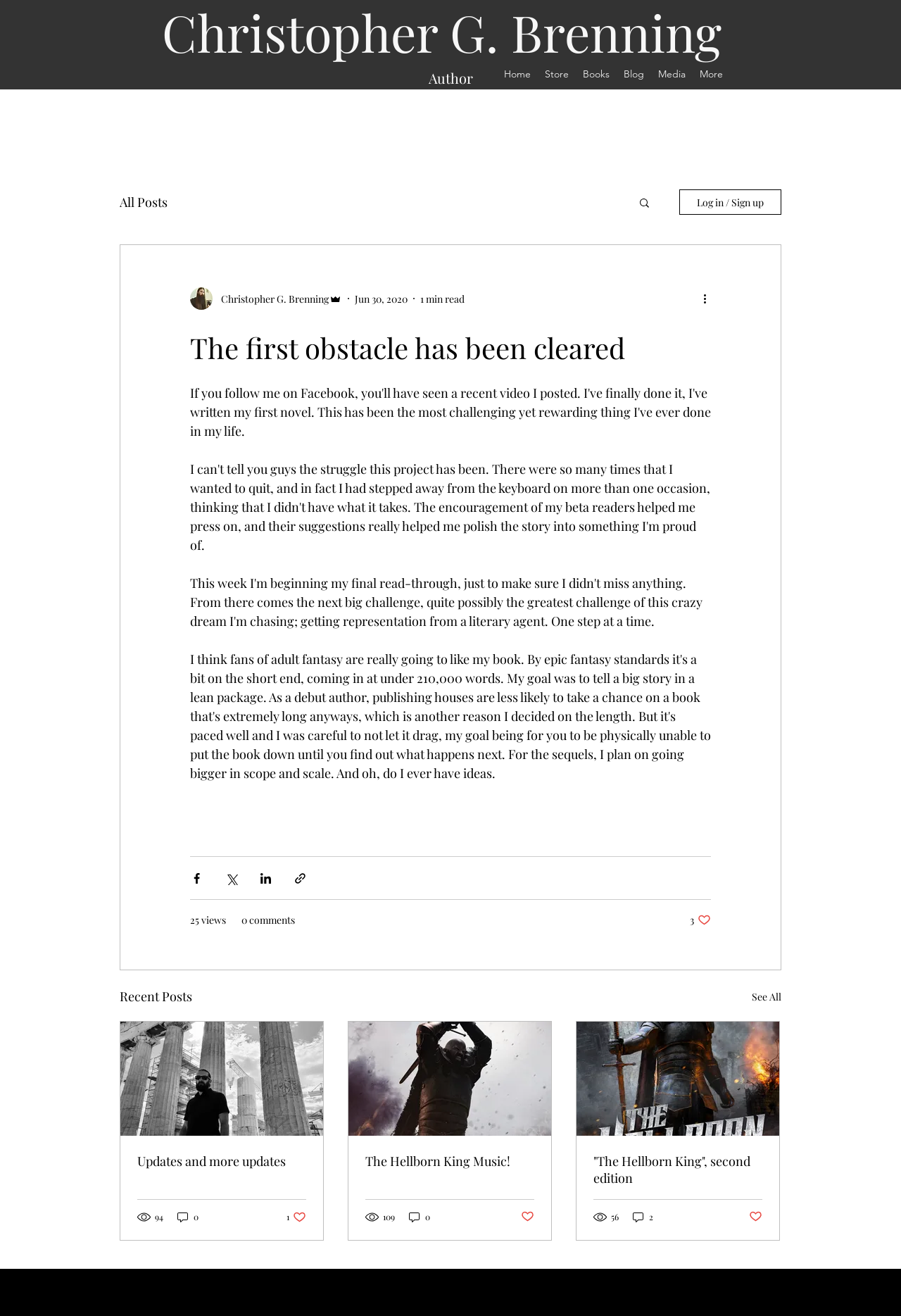Find the bounding box coordinates of the element to click in order to complete the given instruction: "Read the 'Recent Posts'."

[0.133, 0.75, 0.213, 0.765]